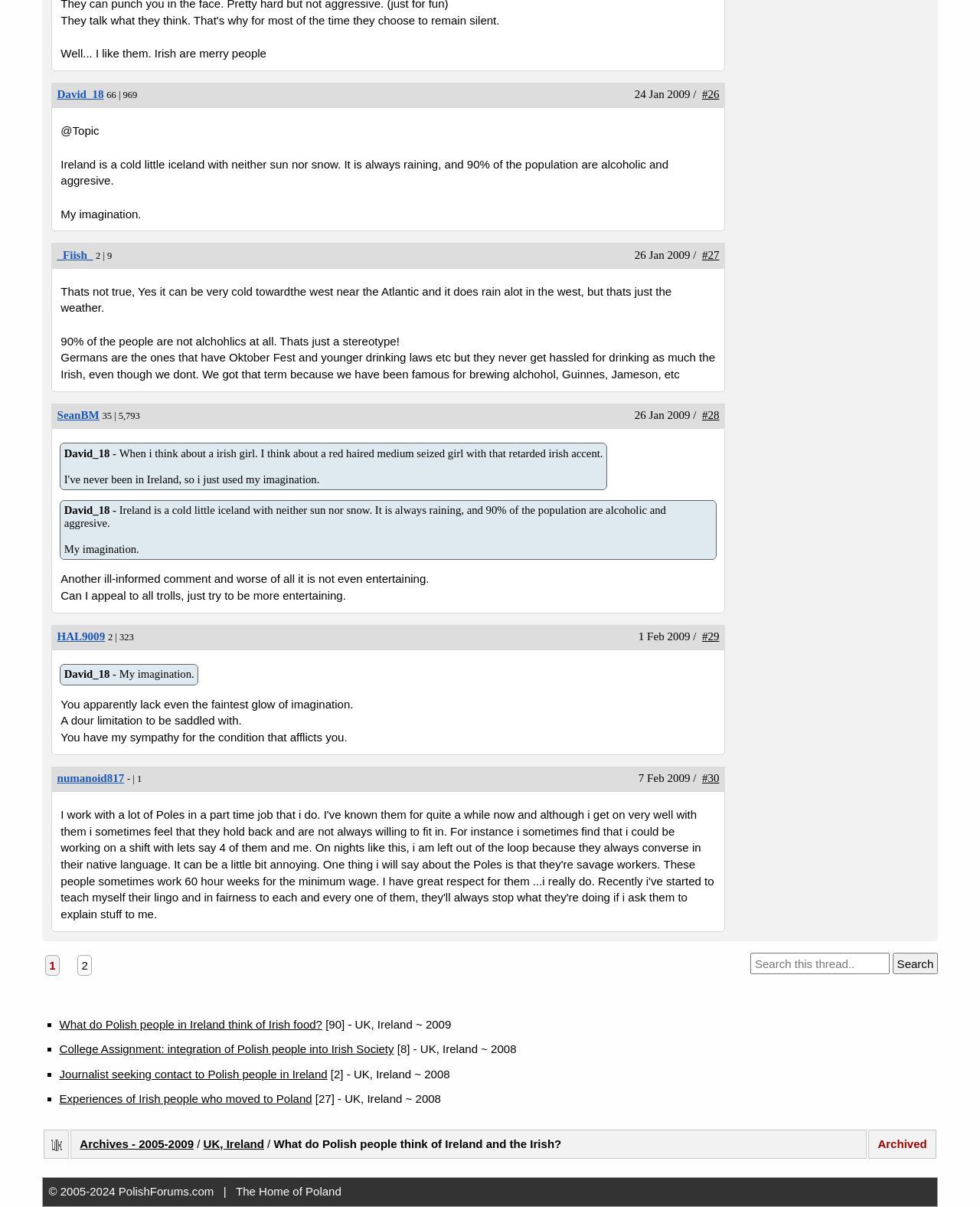Identify the bounding box for the described UI element: "Archives - 2005-2009".

[0.081, 0.942, 0.198, 0.953]